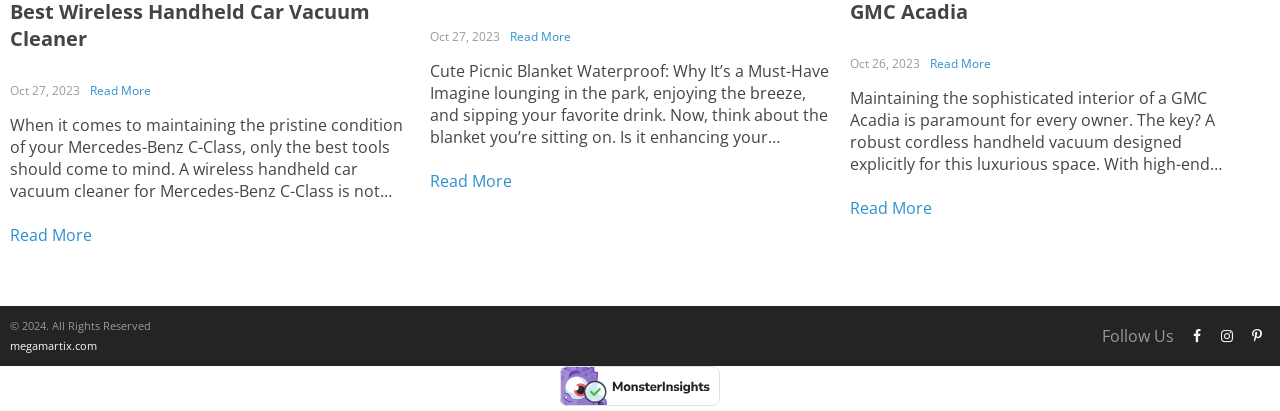Please answer the following question using a single word or phrase: 
What is the purpose of the Picnic & Camping Outdoor Travel Blanket?

Enhancing picnic experience